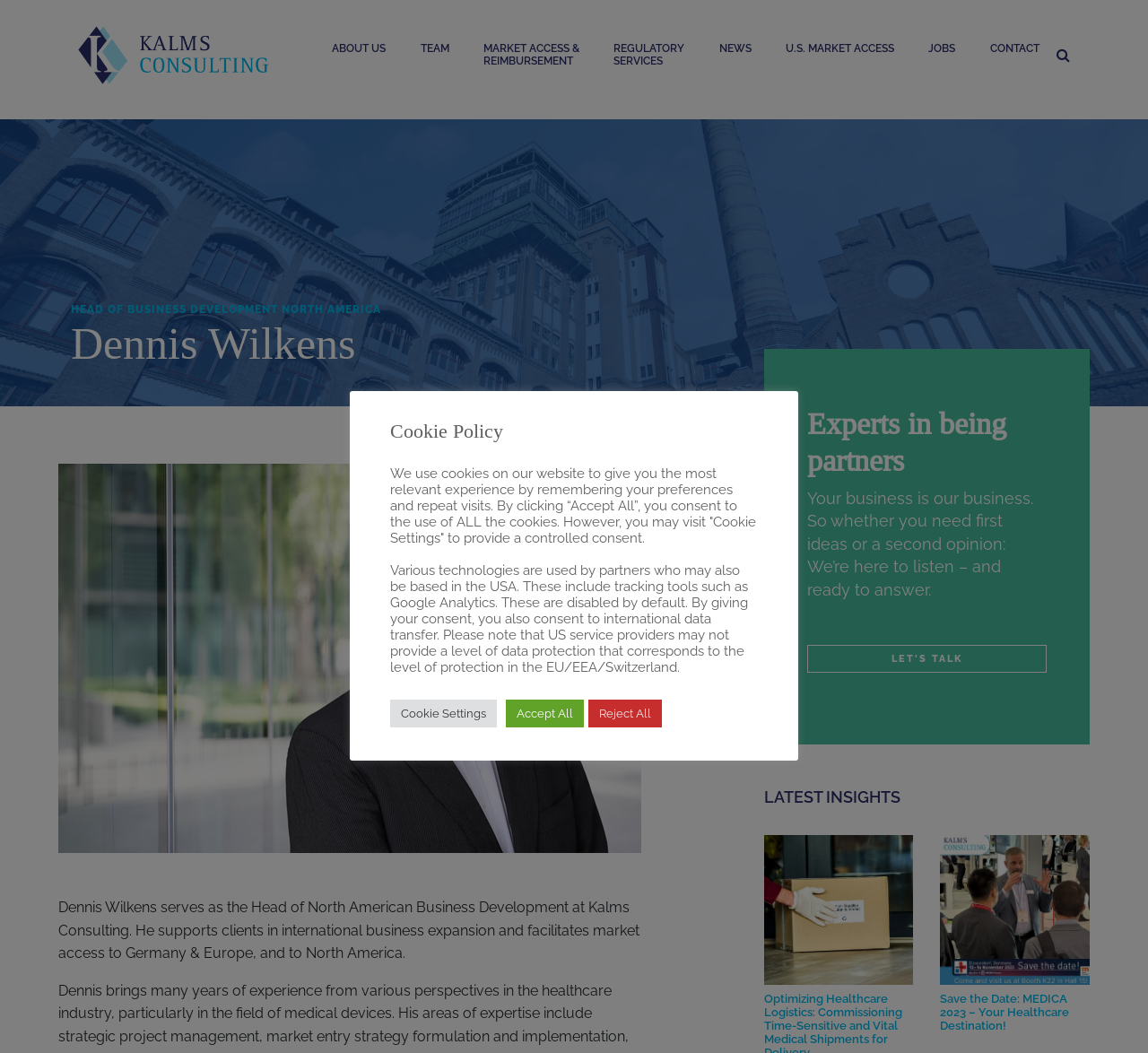Identify the bounding box of the HTML element described here: "Cookie Settings". Provide the coordinates as four float numbers between 0 and 1: [left, top, right, bottom].

[0.34, 0.664, 0.433, 0.691]